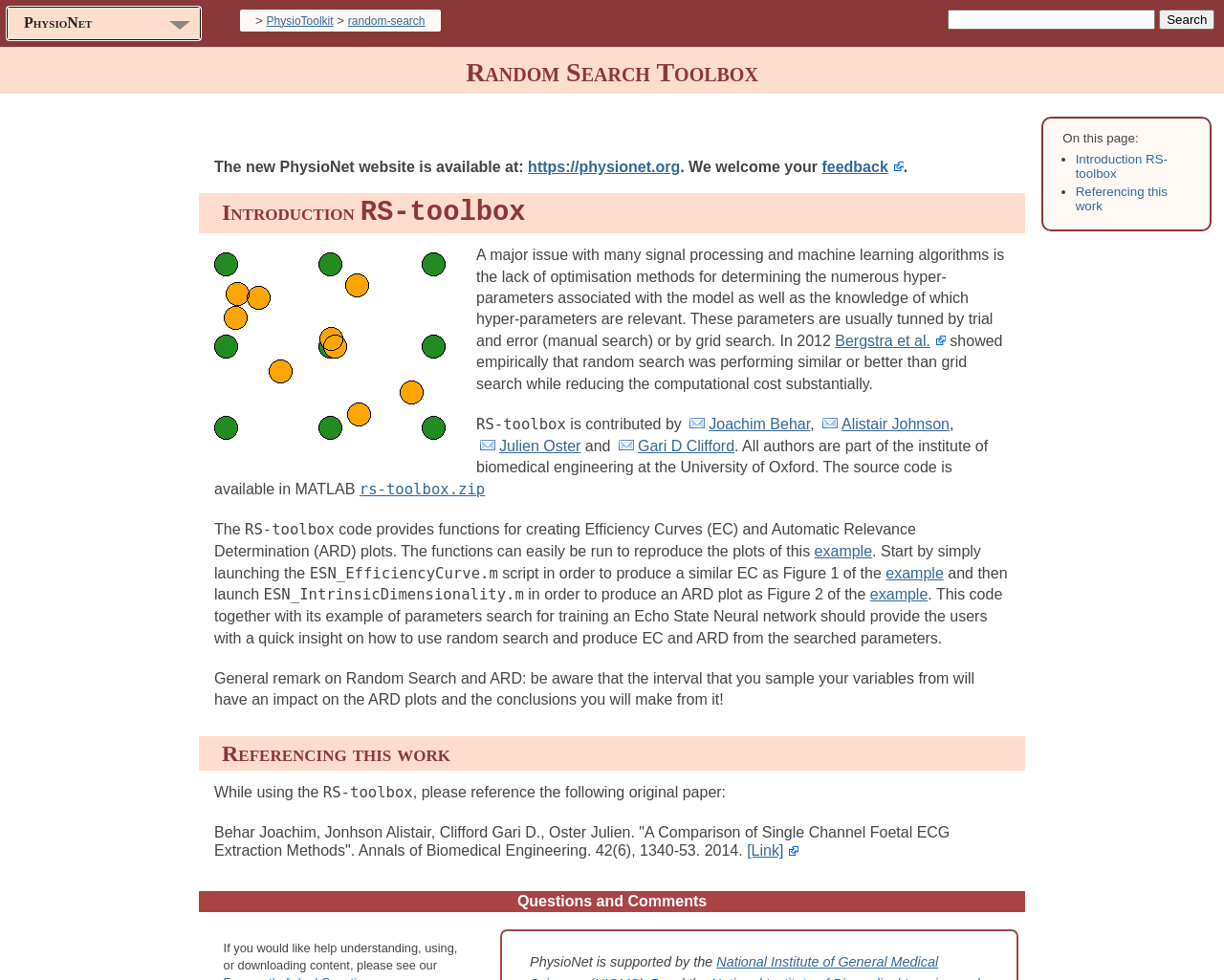Determine the bounding box coordinates for the clickable element to execute this instruction: "Click Search button". Provide the coordinates as four float numbers between 0 and 1, i.e., [left, top, right, bottom].

[0.947, 0.009, 0.993, 0.03]